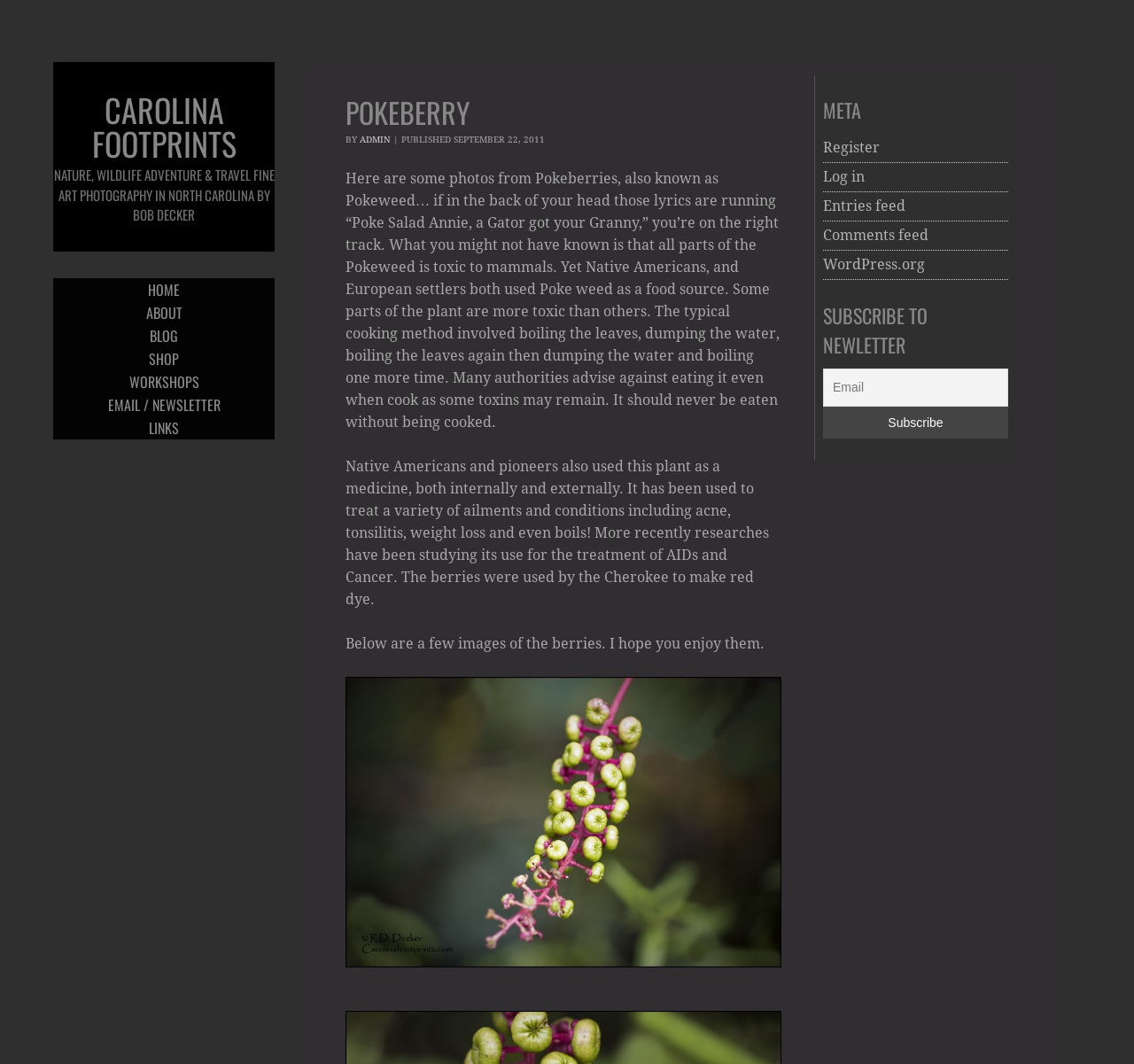Identify the bounding box coordinates of the region that needs to be clicked to carry out this instruction: "View the photos of Pokeweed". Provide these coordinates as four float numbers ranging from 0 to 1, i.e., [left, top, right, bottom].

[0.305, 0.636, 0.689, 0.909]